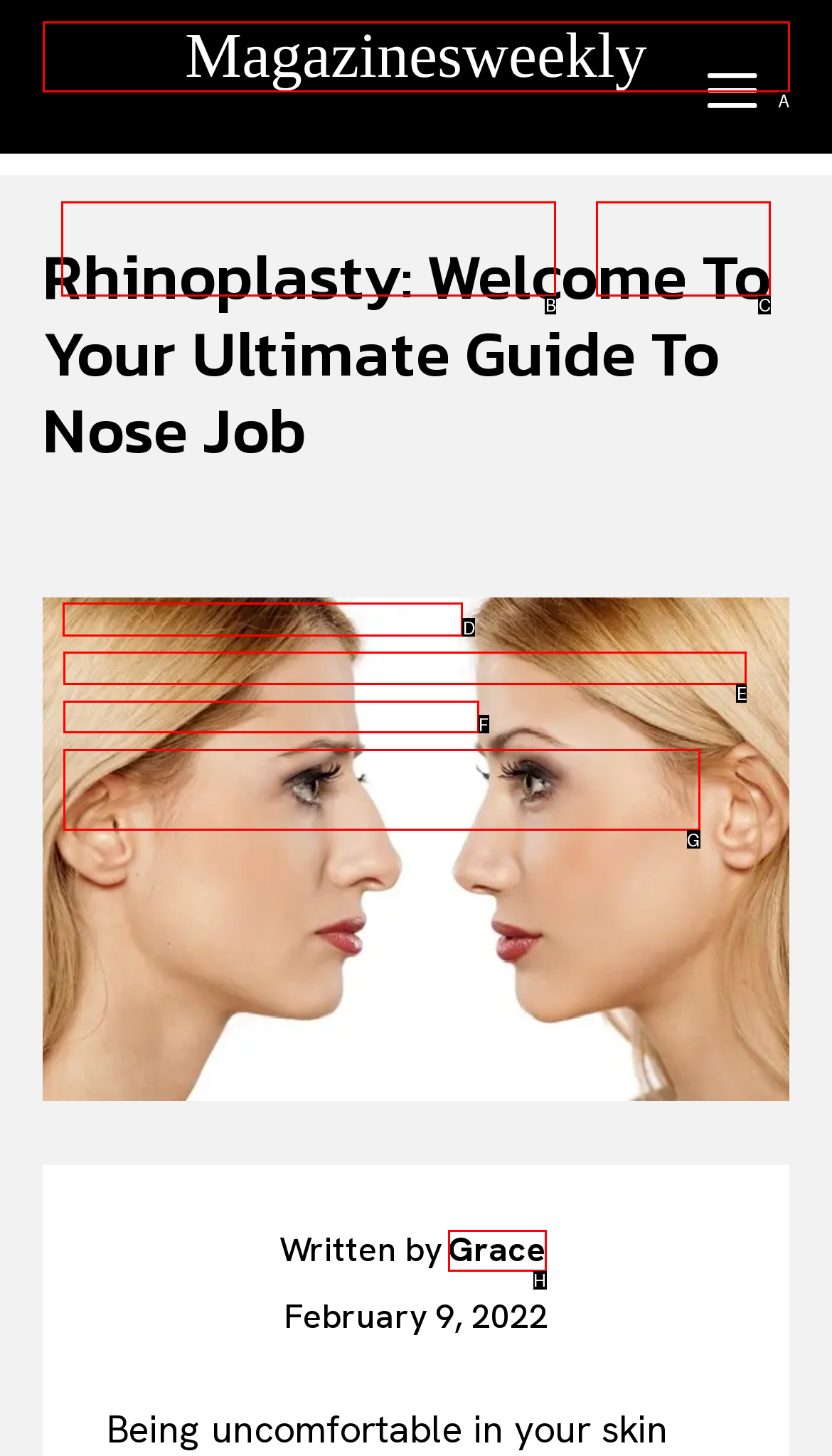From the options shown in the screenshot, tell me which lettered element I need to click to complete the task: View terms of use.

None